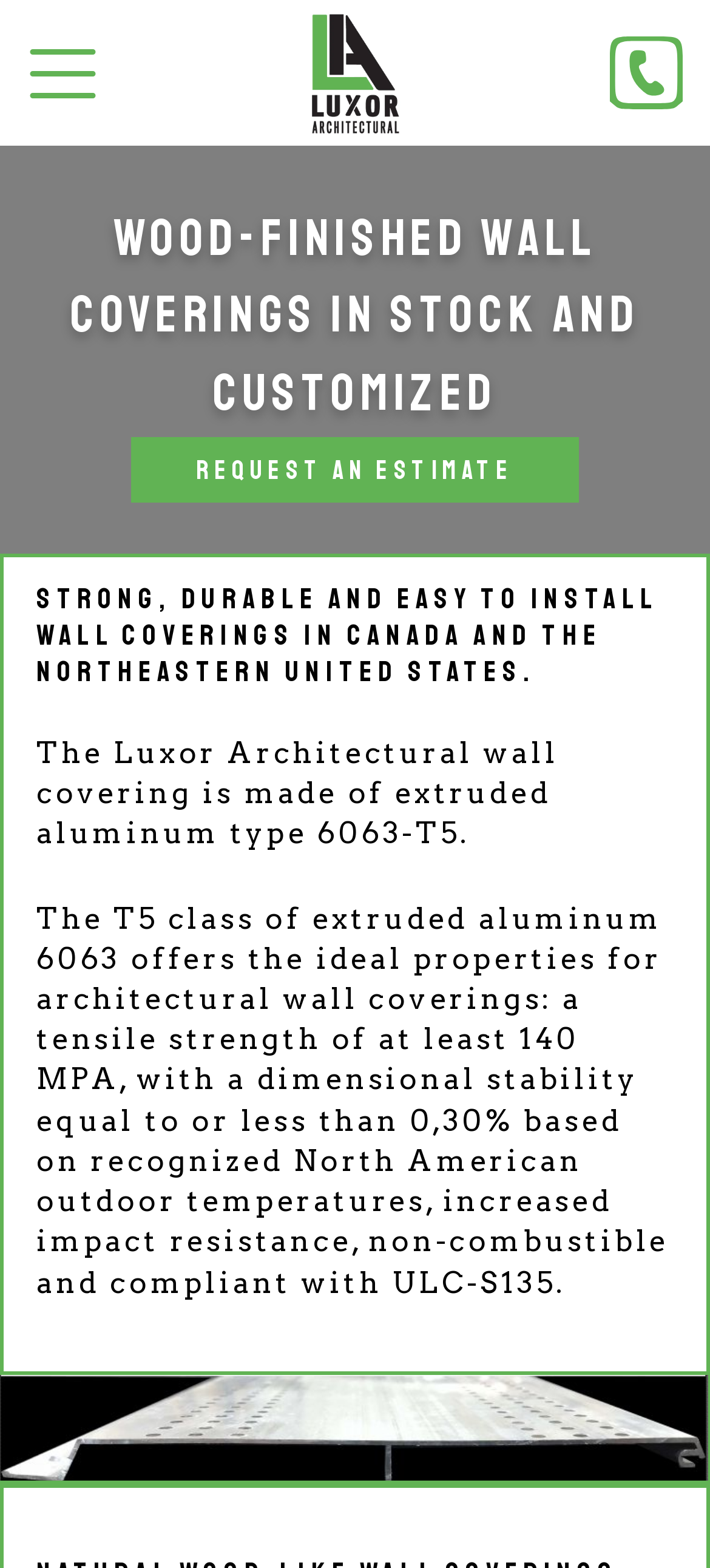Determine which piece of text is the heading of the webpage and provide it.

Wood-finished wall coverings in stock and customized